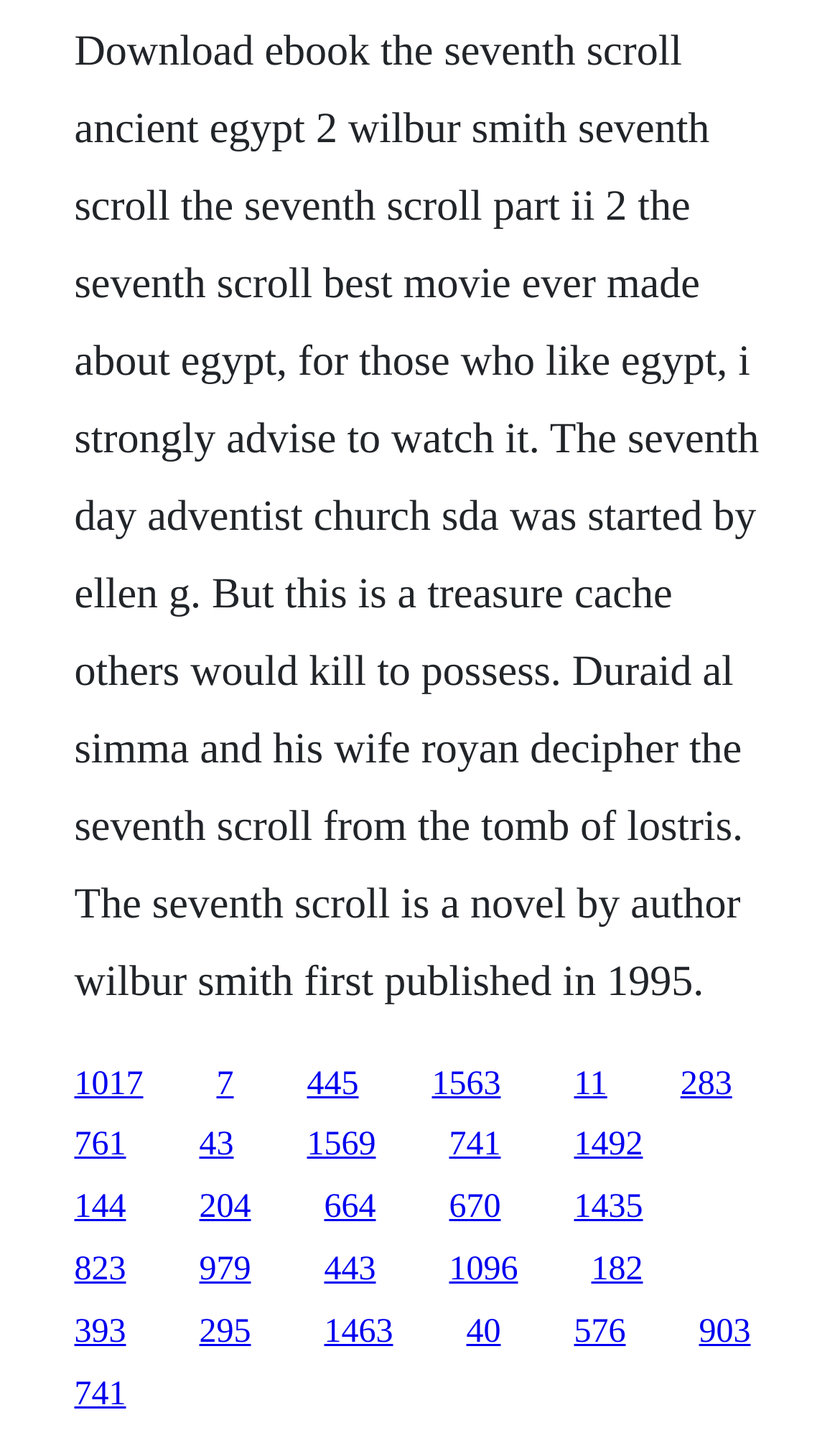Based on what you see in the screenshot, provide a thorough answer to this question: What is the vertical position of the link '1017'?

I compared the y1 and y2 coordinates of the link '1017' with other links, and its y1 value is the smallest, indicating it is at the top of the webpage.